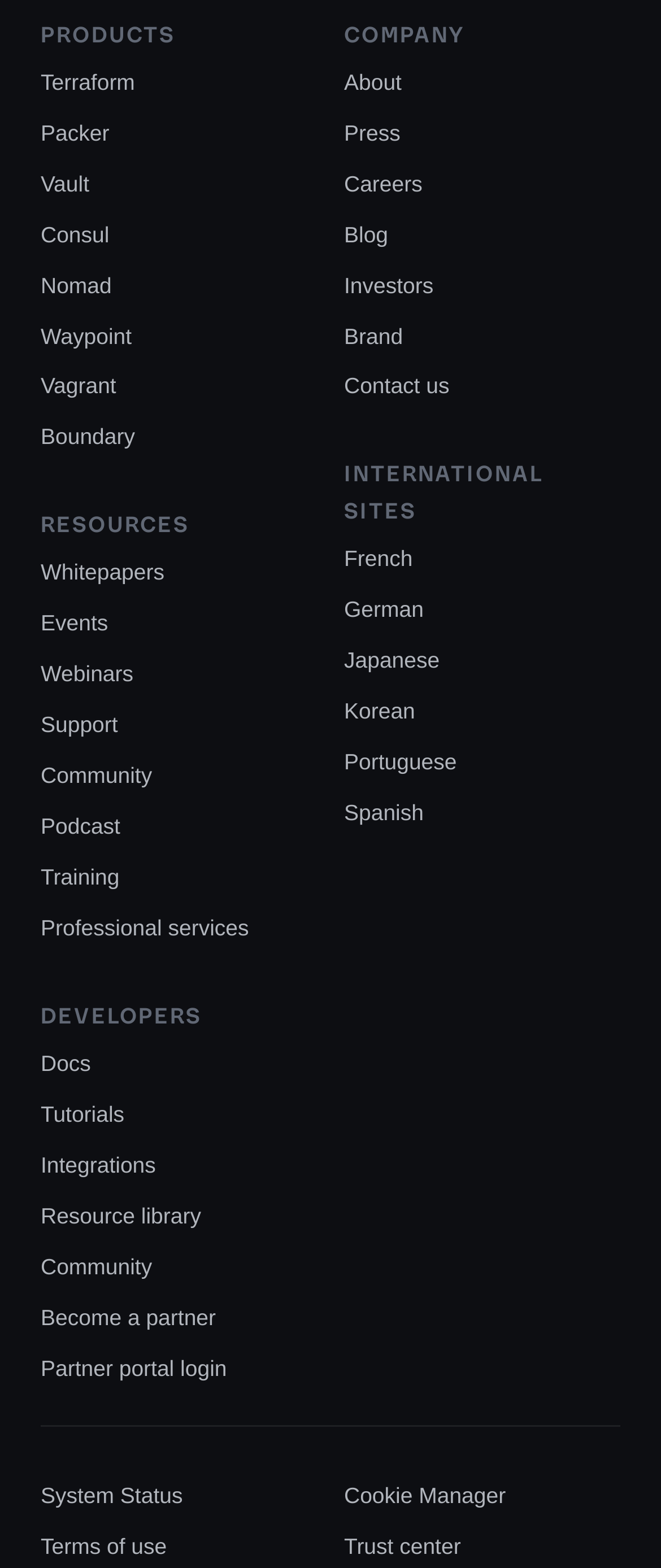Please pinpoint the bounding box coordinates for the region I should click to adhere to this instruction: "Check System Status".

[0.062, 0.945, 0.276, 0.964]